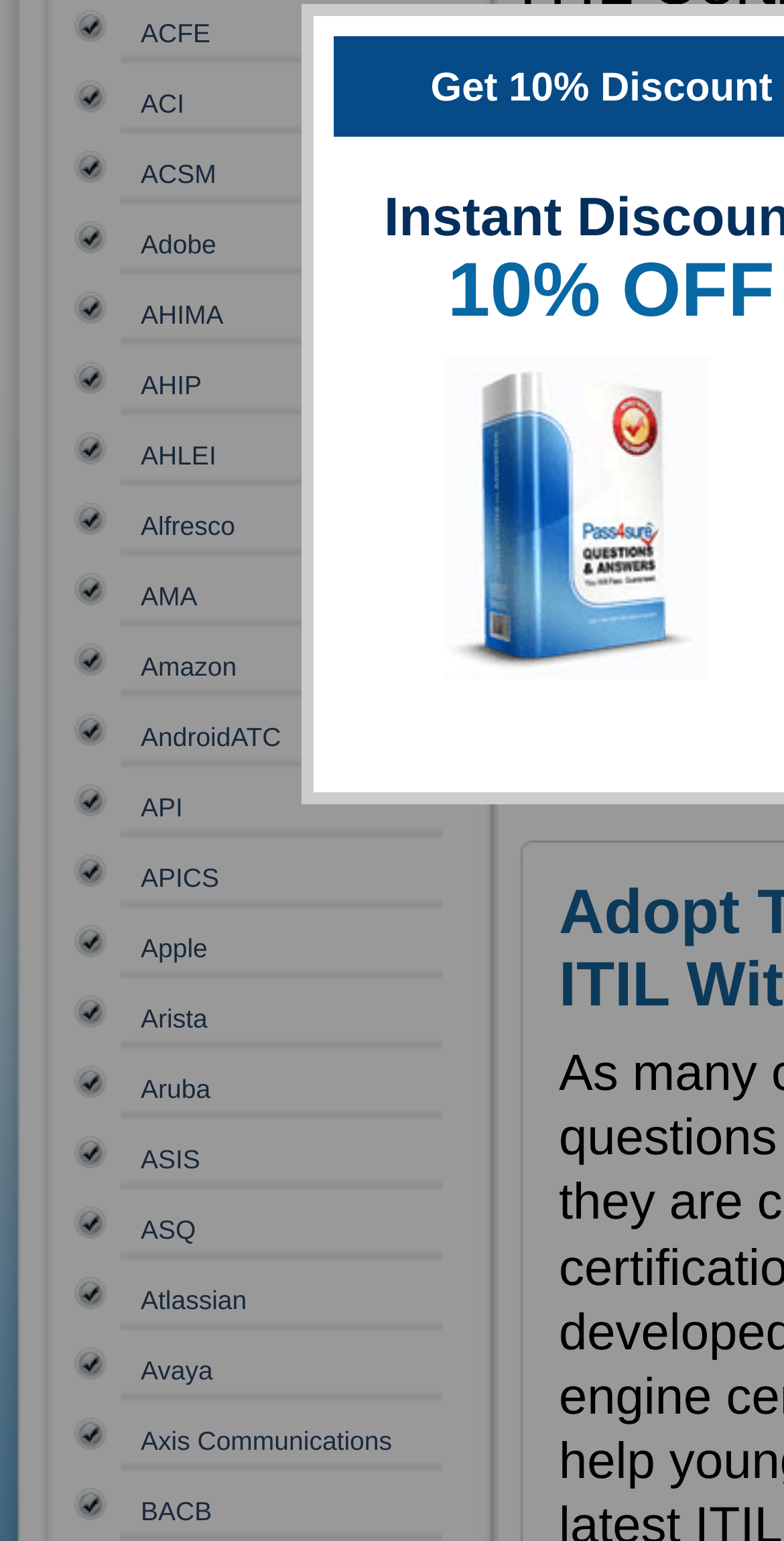Locate the bounding box of the UI element with the following description: "Apple".

[0.154, 0.605, 0.265, 0.625]